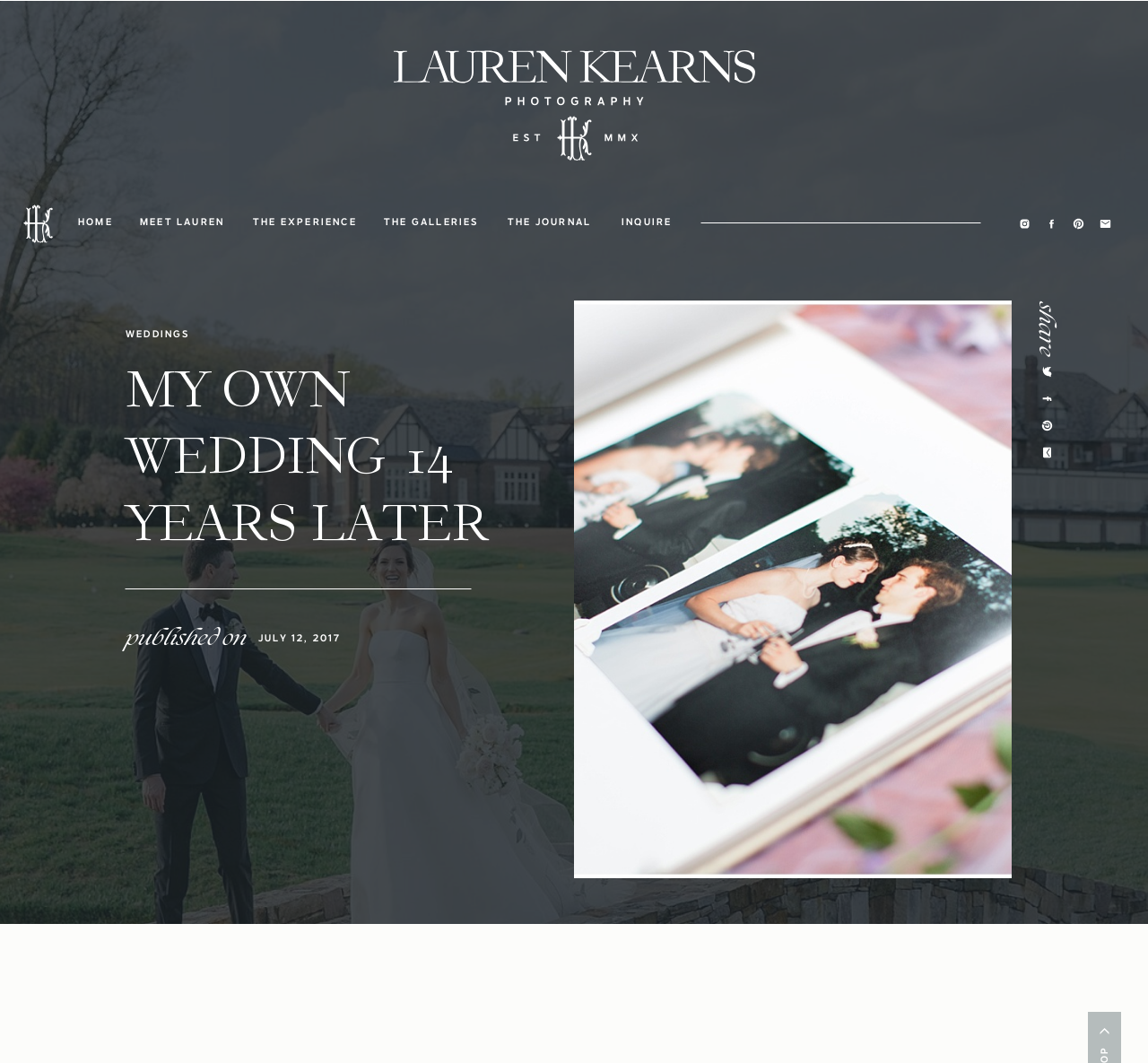Please identify the bounding box coordinates of the element's region that should be clicked to execute the following instruction: "View the WEDDINGS page". The bounding box coordinates must be four float numbers between 0 and 1, i.e., [left, top, right, bottom].

[0.109, 0.308, 0.165, 0.32]